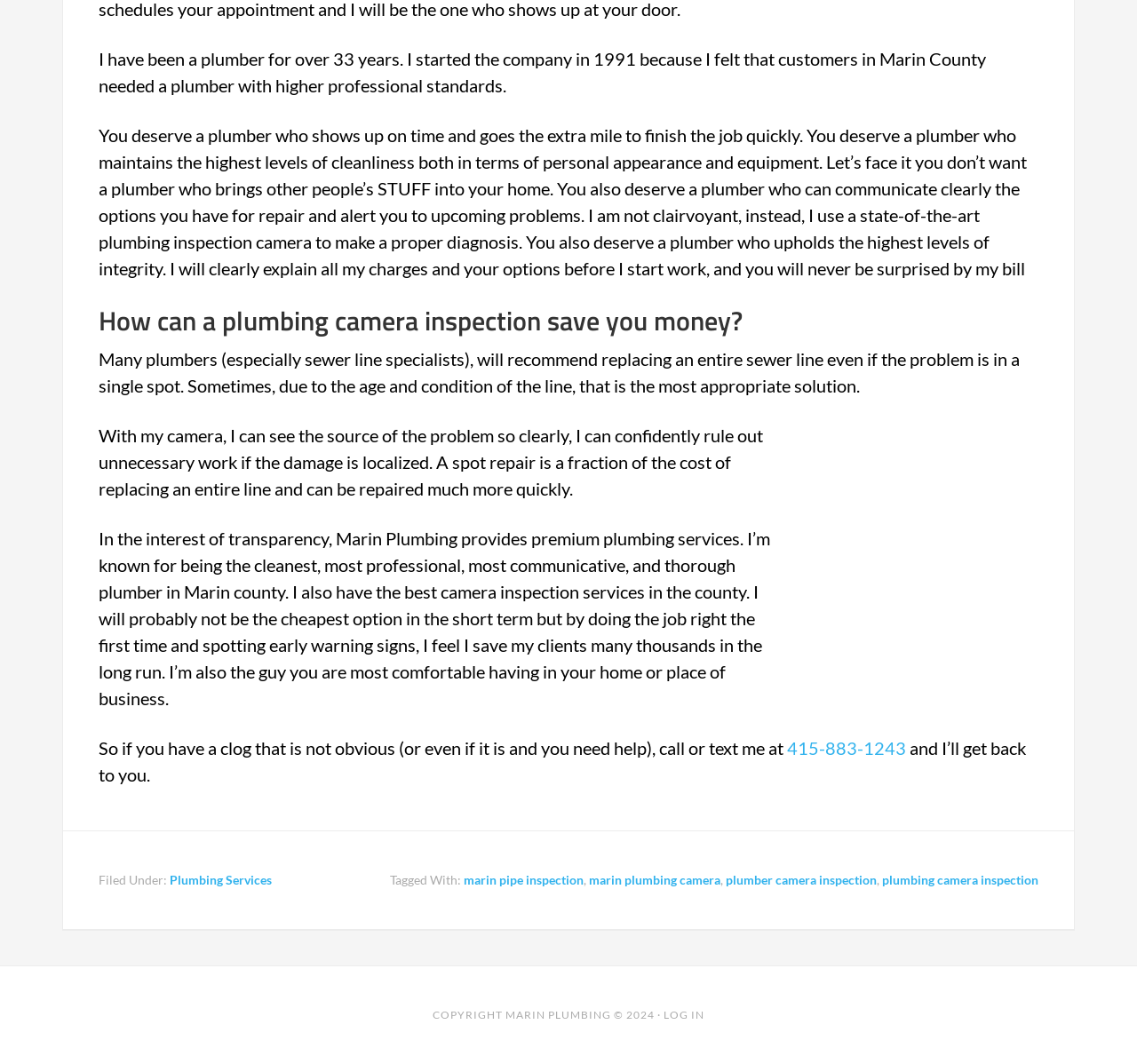Give a one-word or one-phrase response to the question:
What is the focus of the plumber's services?

Premium plumbing services